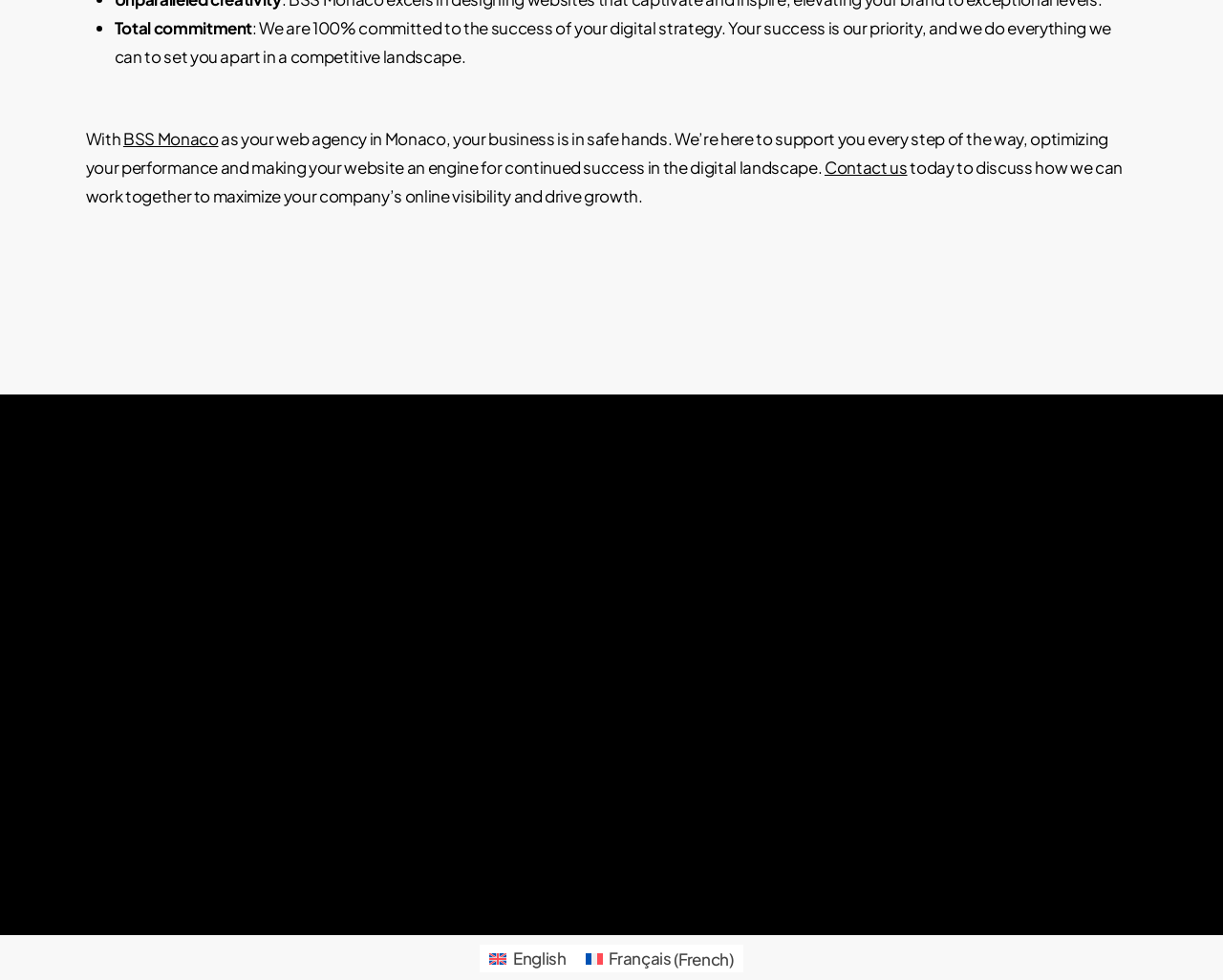What is the purpose of the 'Contact us' link?
Answer the question with a single word or phrase, referring to the image.

To discuss online visibility